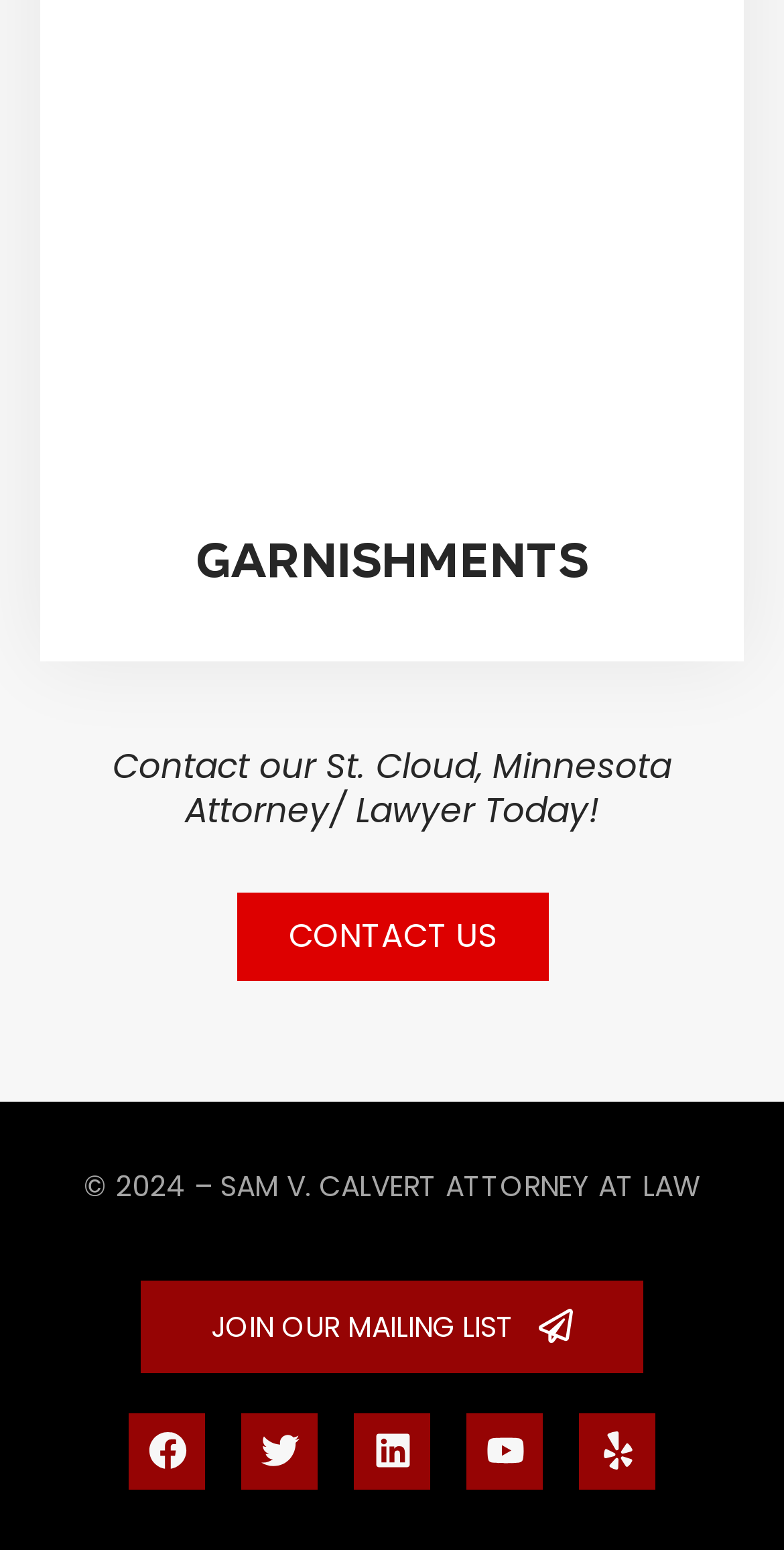Provide the bounding box coordinates of the HTML element this sentence describes: "Youtube". The bounding box coordinates consist of four float numbers between 0 and 1, i.e., [left, top, right, bottom].

[0.595, 0.911, 0.692, 0.961]